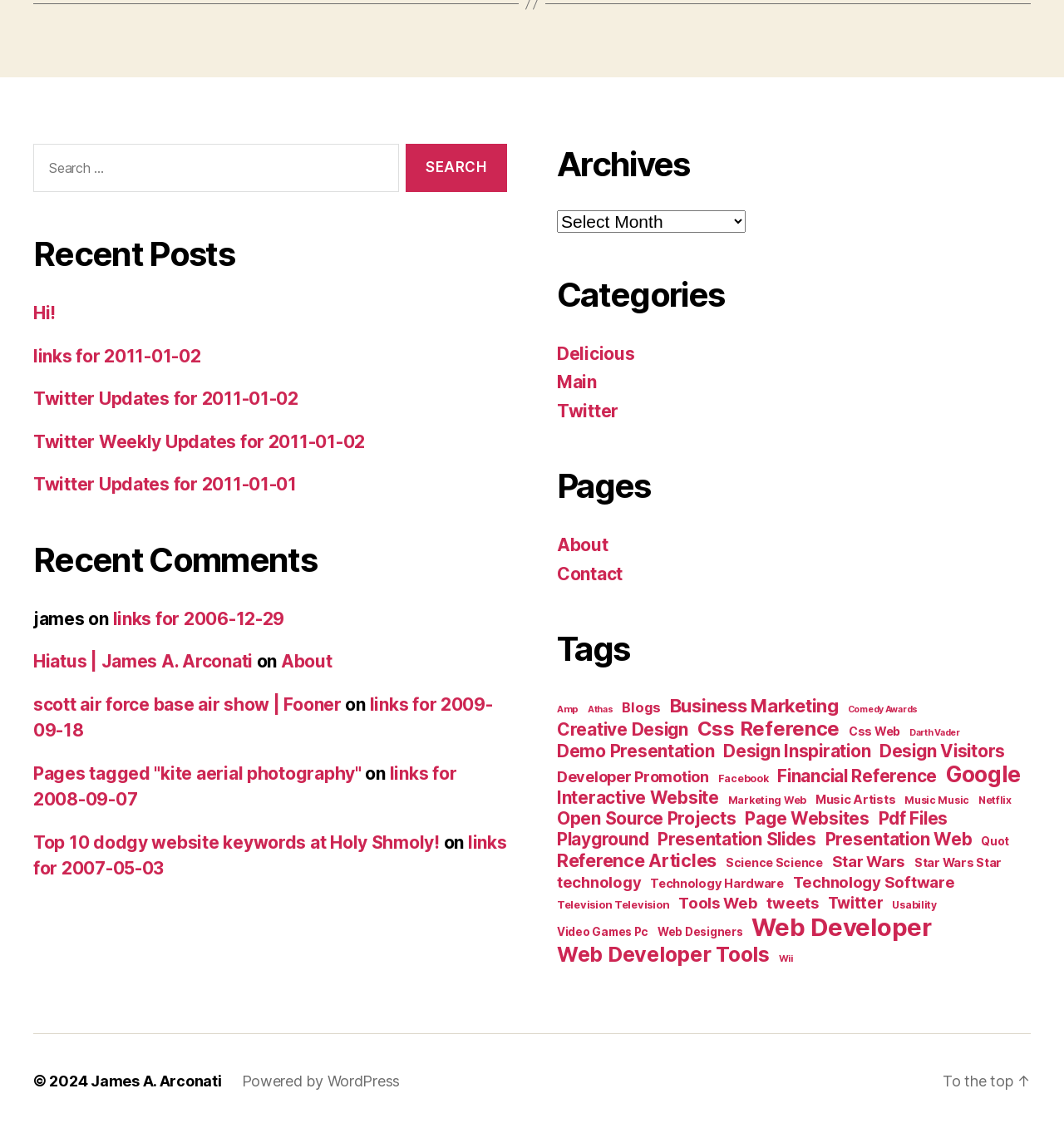Can you look at the image and give a comprehensive answer to the question:
What is the purpose of the search box?

The search box is located at the top of the webpage, and it has a label 'Search for:' next to it. This suggests that the user can input keywords to search for specific posts or content on the website.